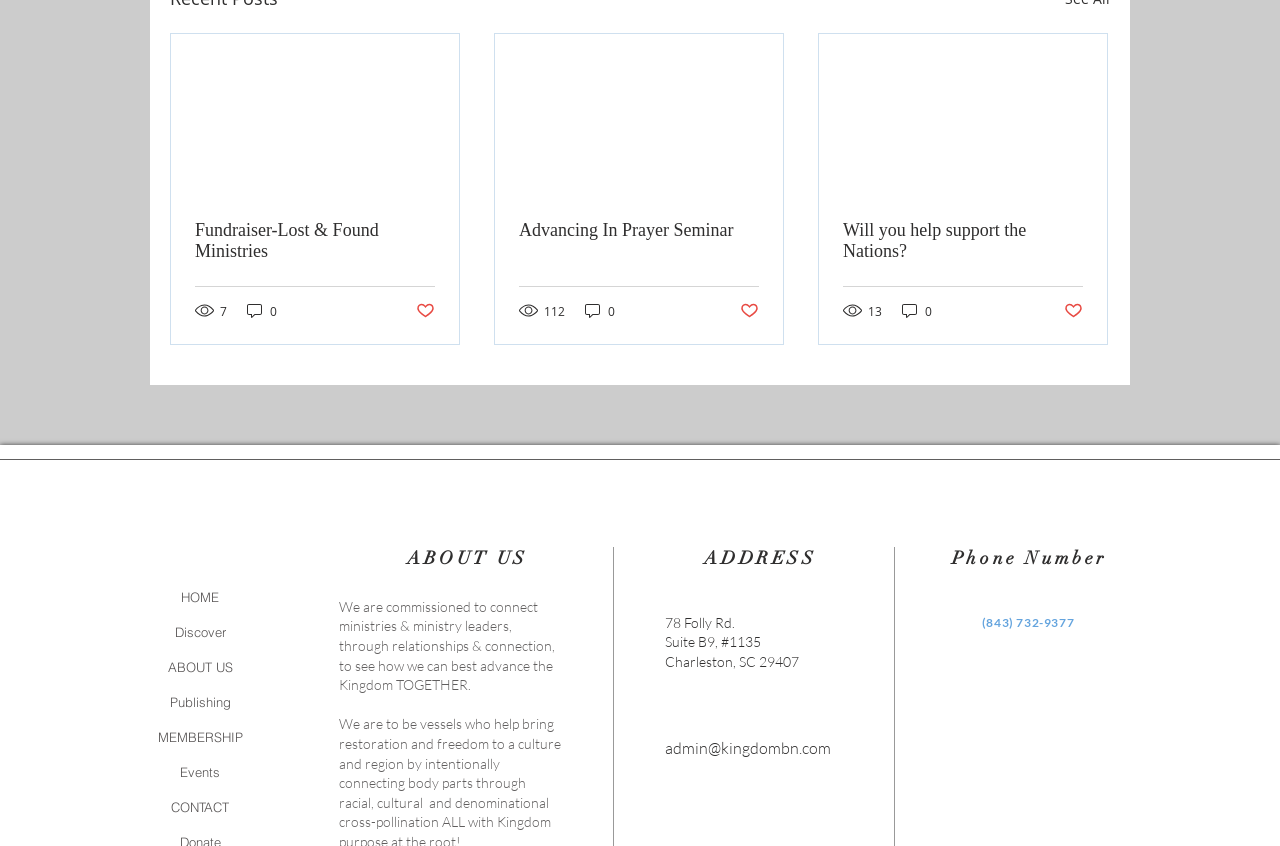Identify the bounding box coordinates of the area that should be clicked in order to complete the given instruction: "View the 'Advancing In Prayer Seminar' post". The bounding box coordinates should be four float numbers between 0 and 1, i.e., [left, top, right, bottom].

[0.405, 0.26, 0.593, 0.285]